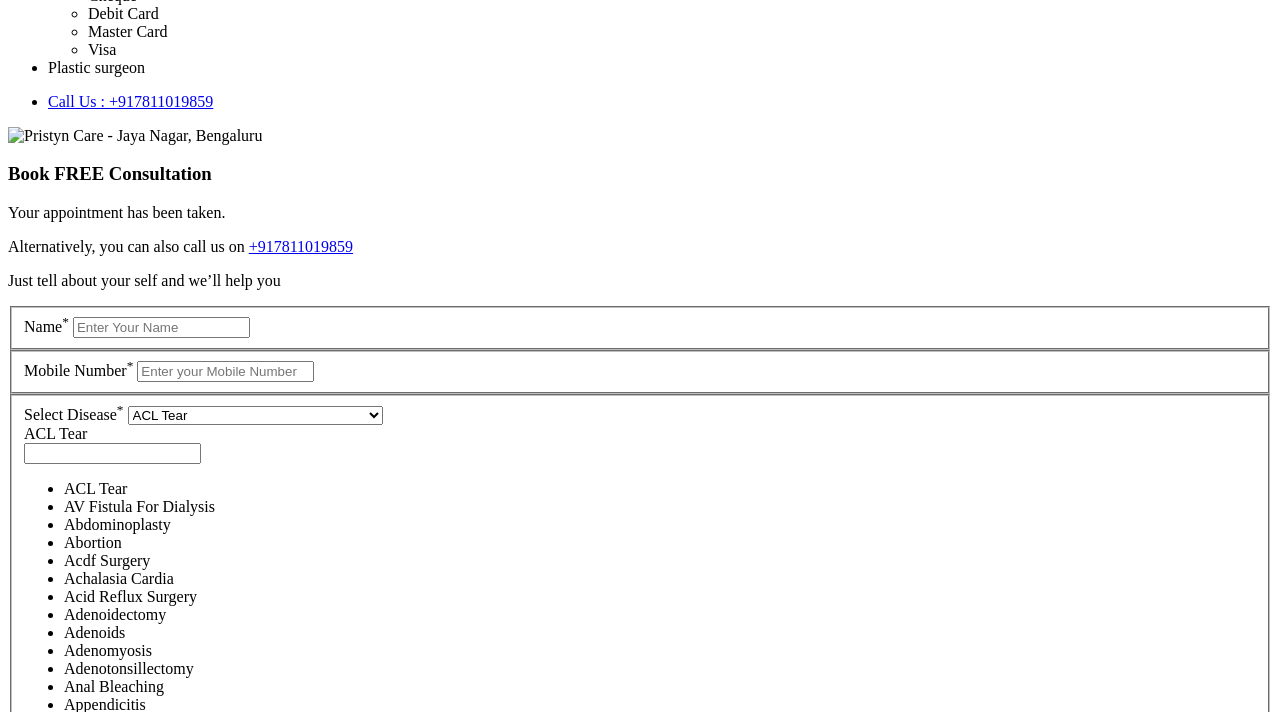From the element description: "#safe", extract the bounding box coordinates of the UI element. The coordinates should be expressed as four float numbers between 0 and 1, in the order [left, top, right, bottom].

[0.421, 0.204, 0.448, 0.228]